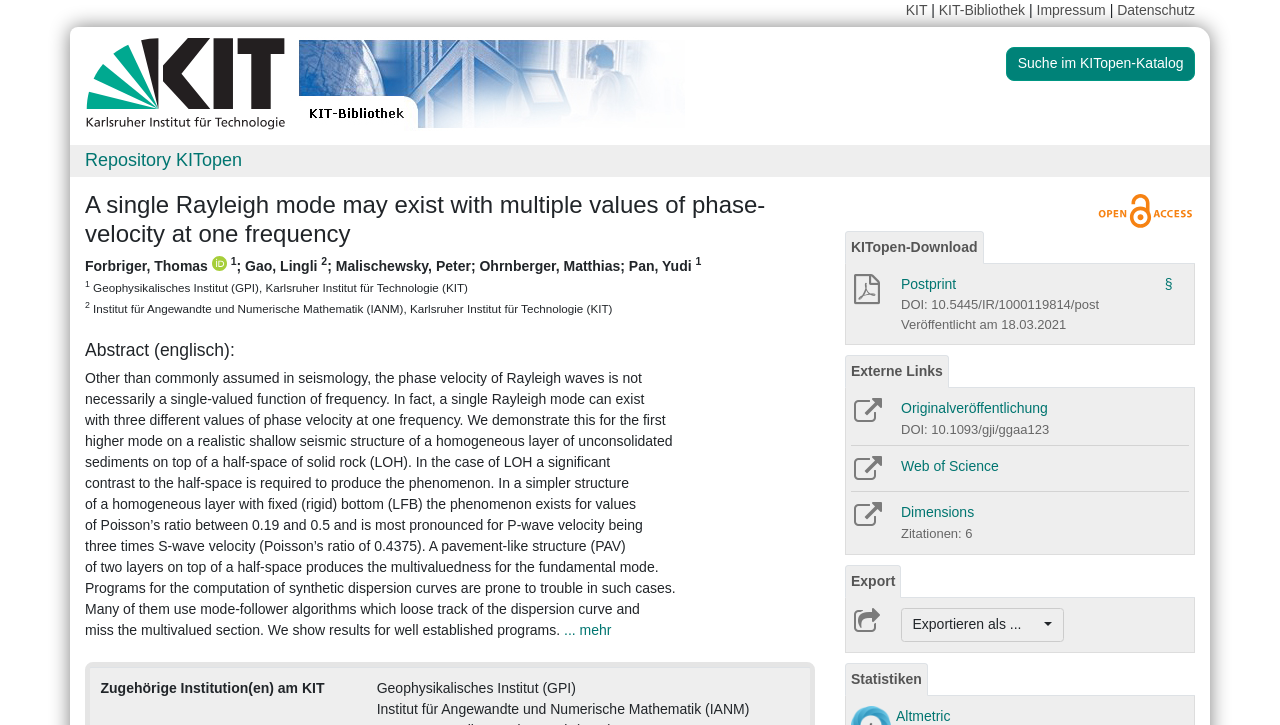Analyze the image and answer the question with as much detail as possible: 
How many citations are listed?

I found the answer by looking at the static text element with the text 'Zitationen: 6' which is located at the bottom of the webpage.